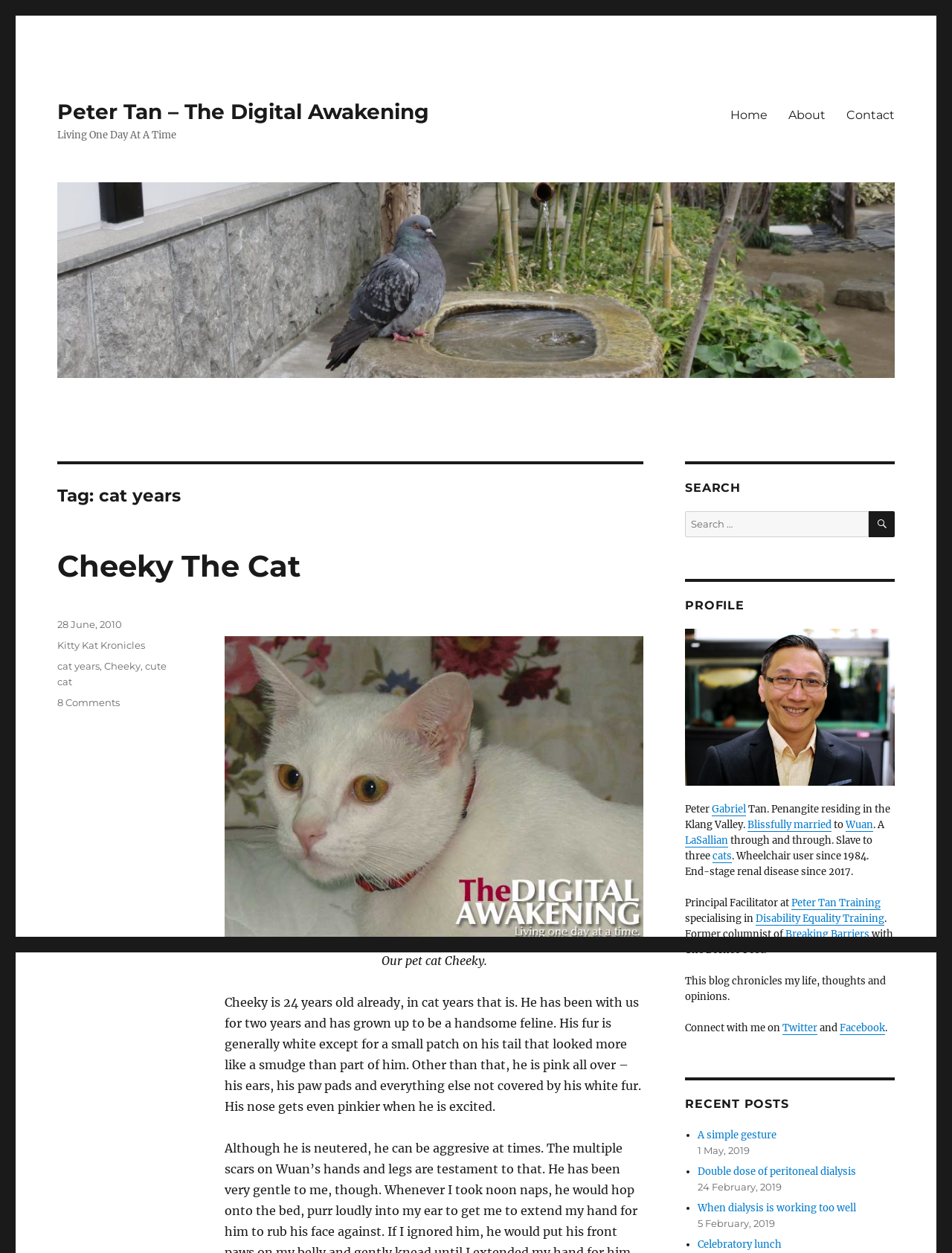Identify the bounding box coordinates for the element you need to click to achieve the following task: "Search for something". Provide the bounding box coordinates as four float numbers between 0 and 1, in the form [left, top, right, bottom].

[0.72, 0.408, 0.912, 0.429]